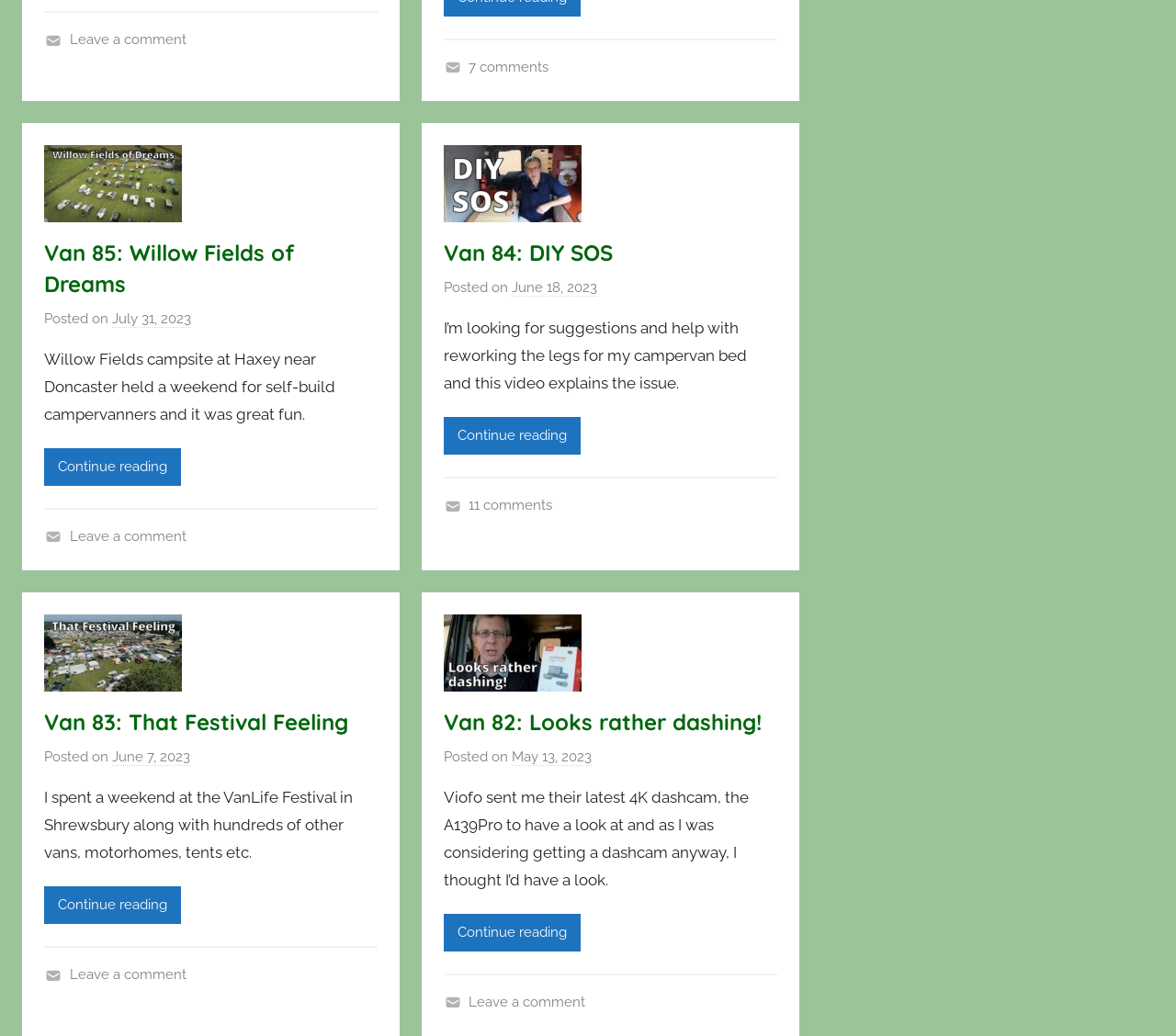Please identify the bounding box coordinates of the element I should click to complete this instruction: 'Check '11 comments''. The coordinates should be given as four float numbers between 0 and 1, like this: [left, top, right, bottom].

[0.399, 0.48, 0.47, 0.496]